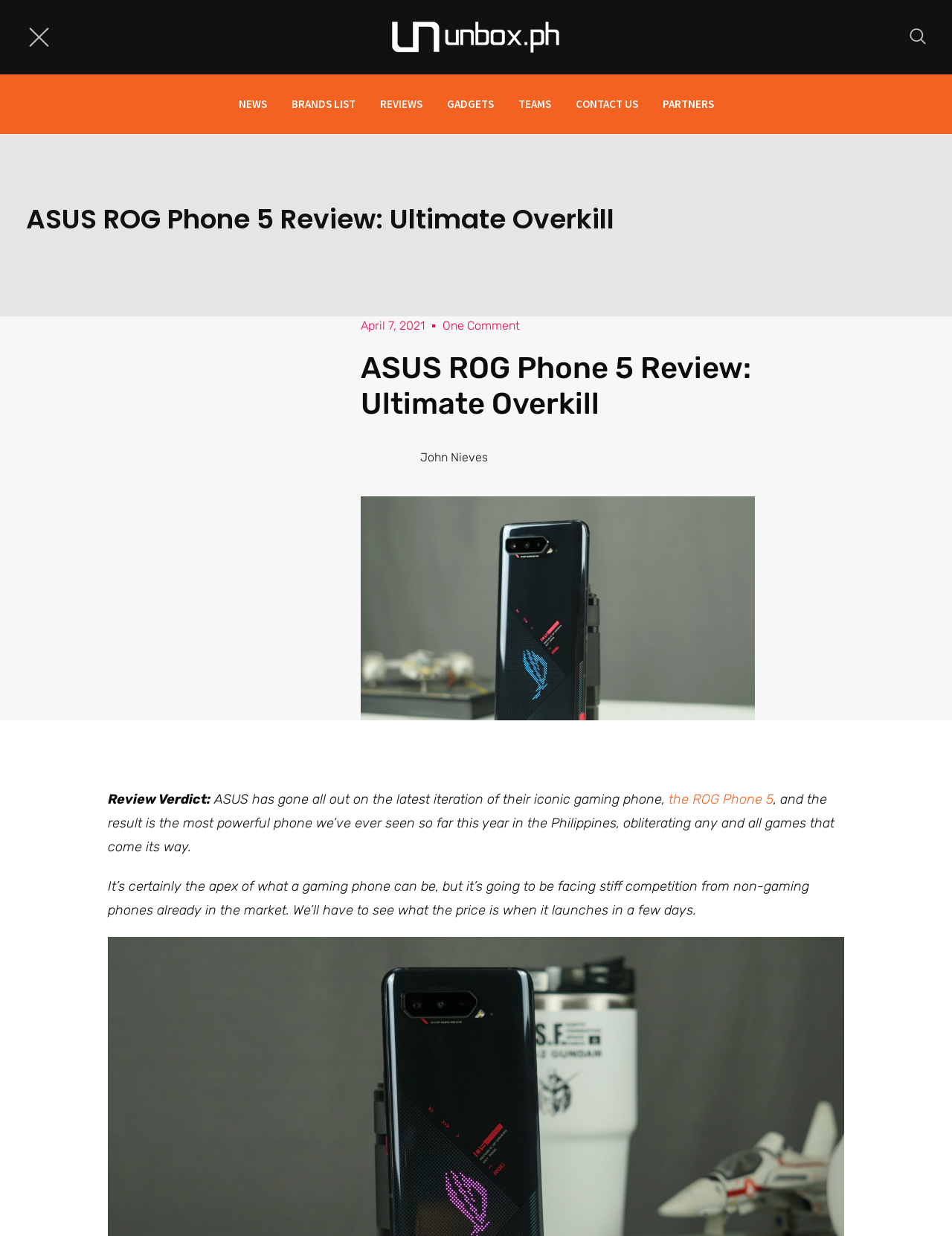Please find the bounding box coordinates for the clickable element needed to perform this instruction: "Click UNBOX PH".

[0.412, 0.006, 0.588, 0.054]